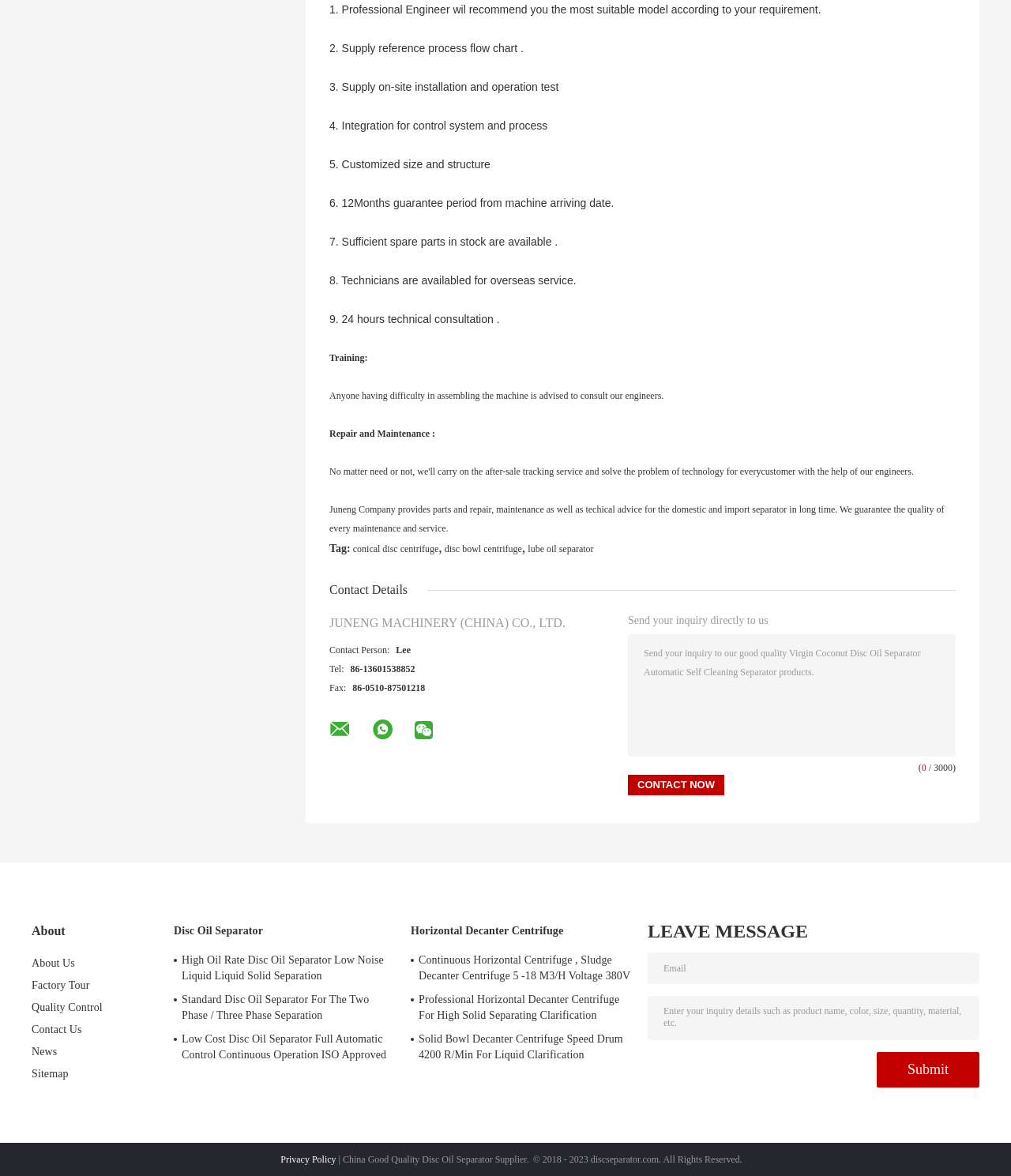Please provide a comprehensive answer to the question based on the screenshot: What is the purpose of the textbox?

The textbox is located below the 'Send your inquiry directly to us' text, and it is likely used to send an inquiry to the company about their products or services.